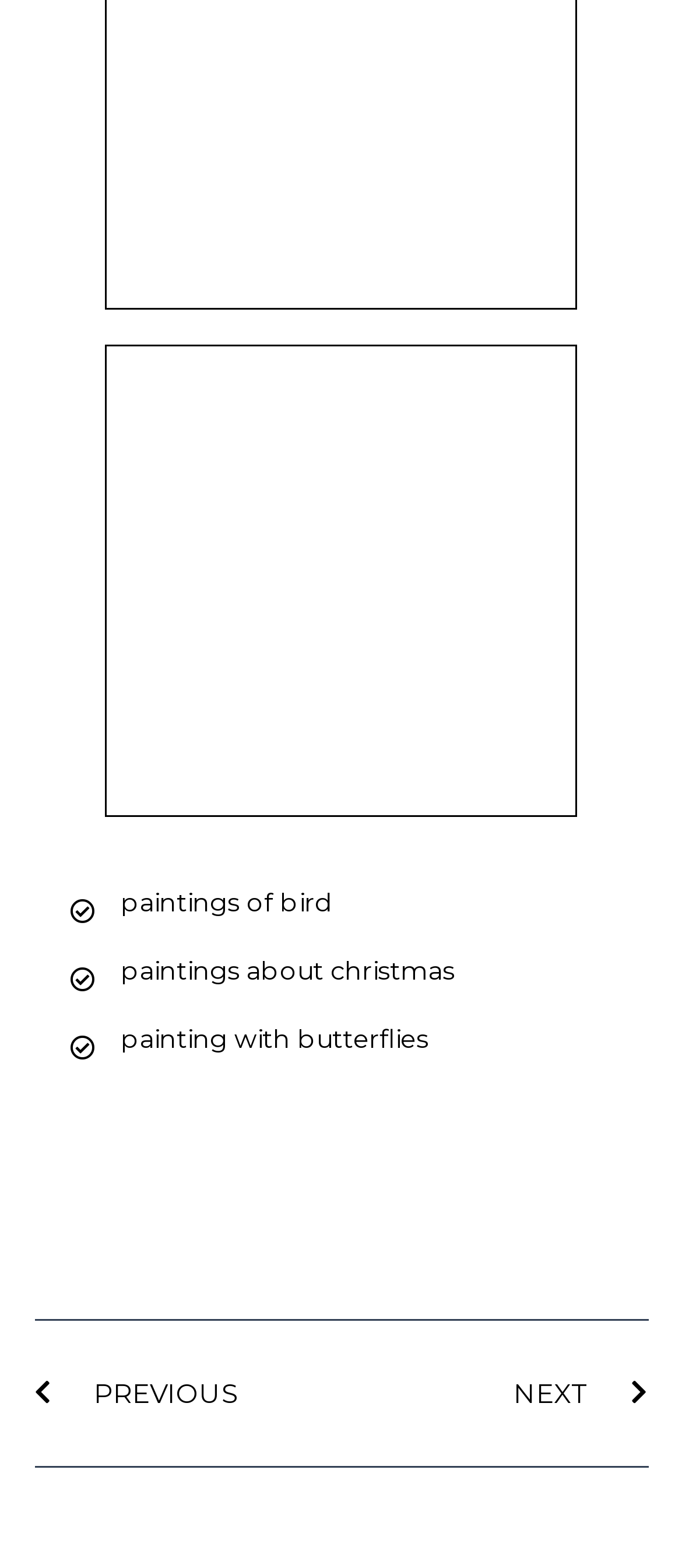Please determine the bounding box coordinates for the UI element described as: "painting with butterflies".

[0.103, 0.653, 0.897, 0.685]